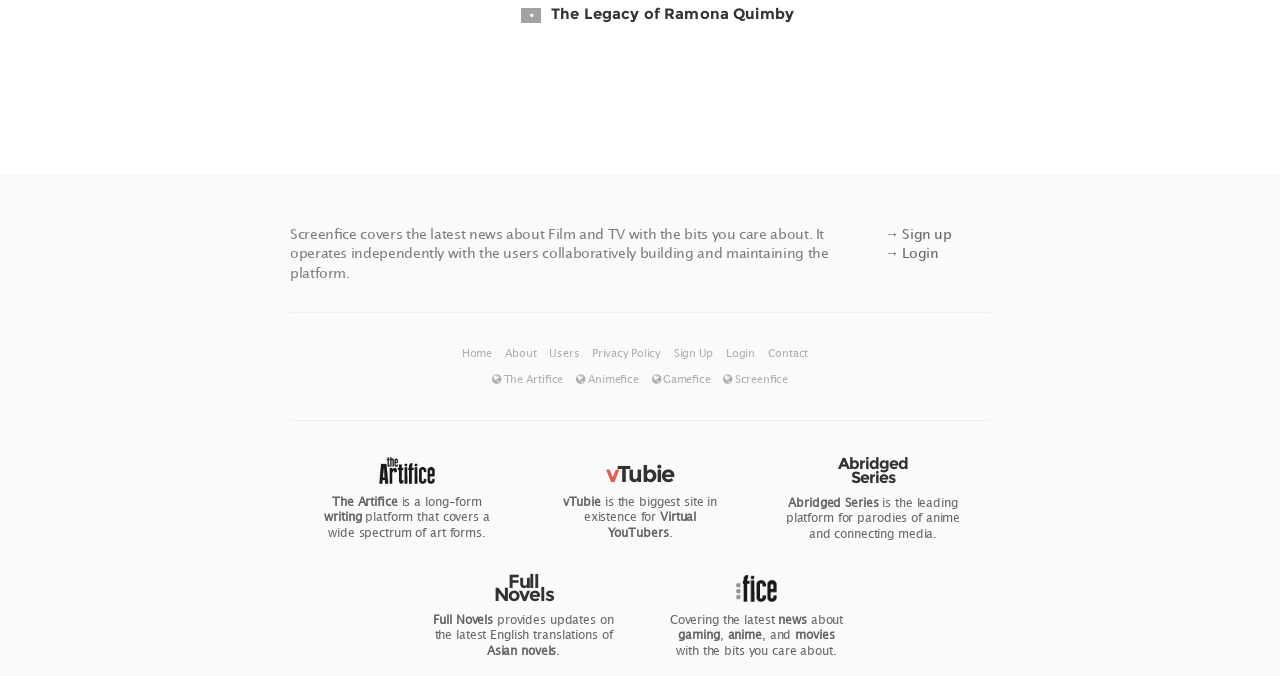Show the bounding box coordinates of the element that should be clicked to complete the task: "Go to Home page".

[0.361, 0.513, 0.386, 0.532]